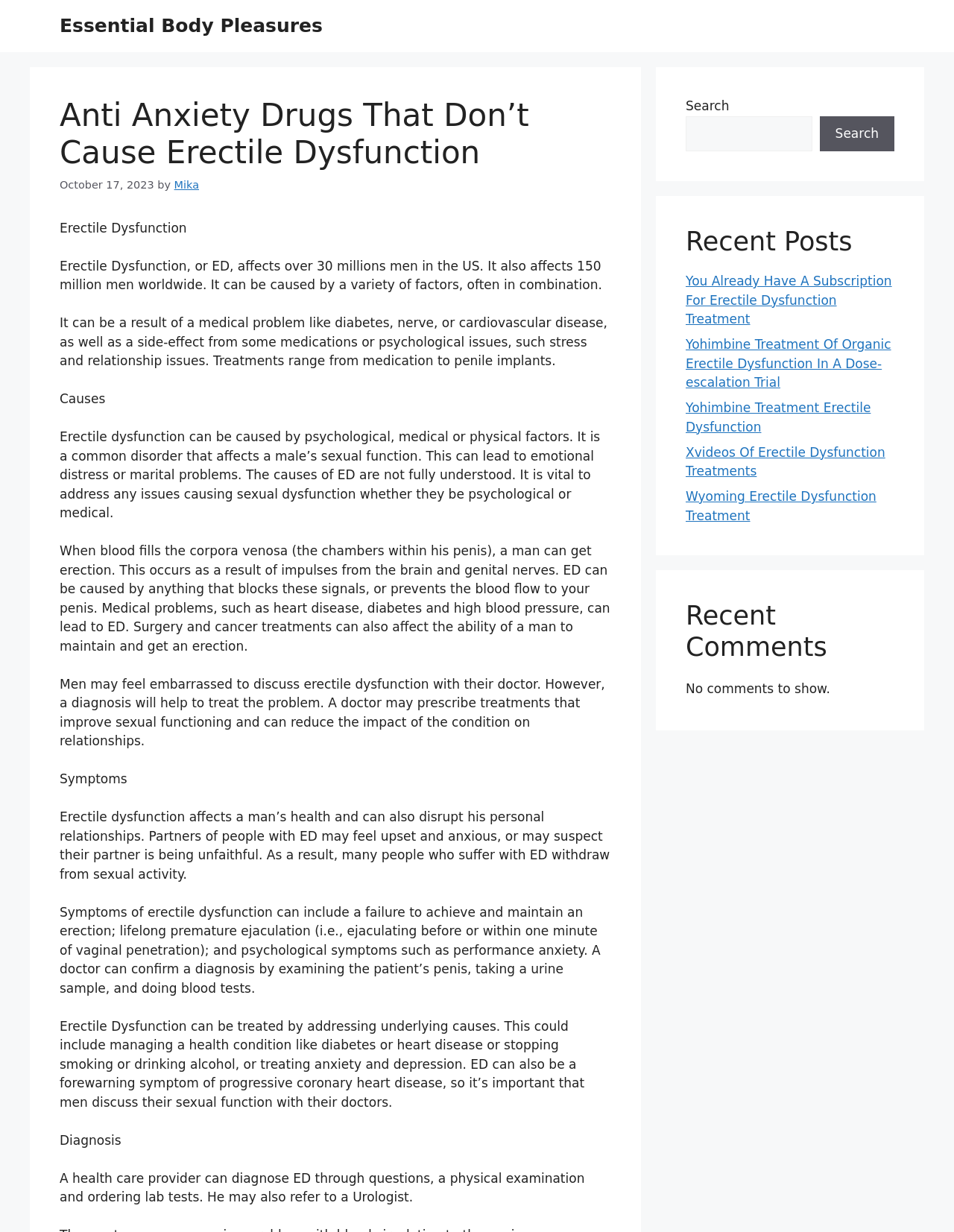Please identify the bounding box coordinates of the element's region that should be clicked to execute the following instruction: "Read the article about Anti Anxiety Drugs That Don’t Cause Erectile Dysfunction". The bounding box coordinates must be four float numbers between 0 and 1, i.e., [left, top, right, bottom].

[0.062, 0.079, 0.641, 0.14]